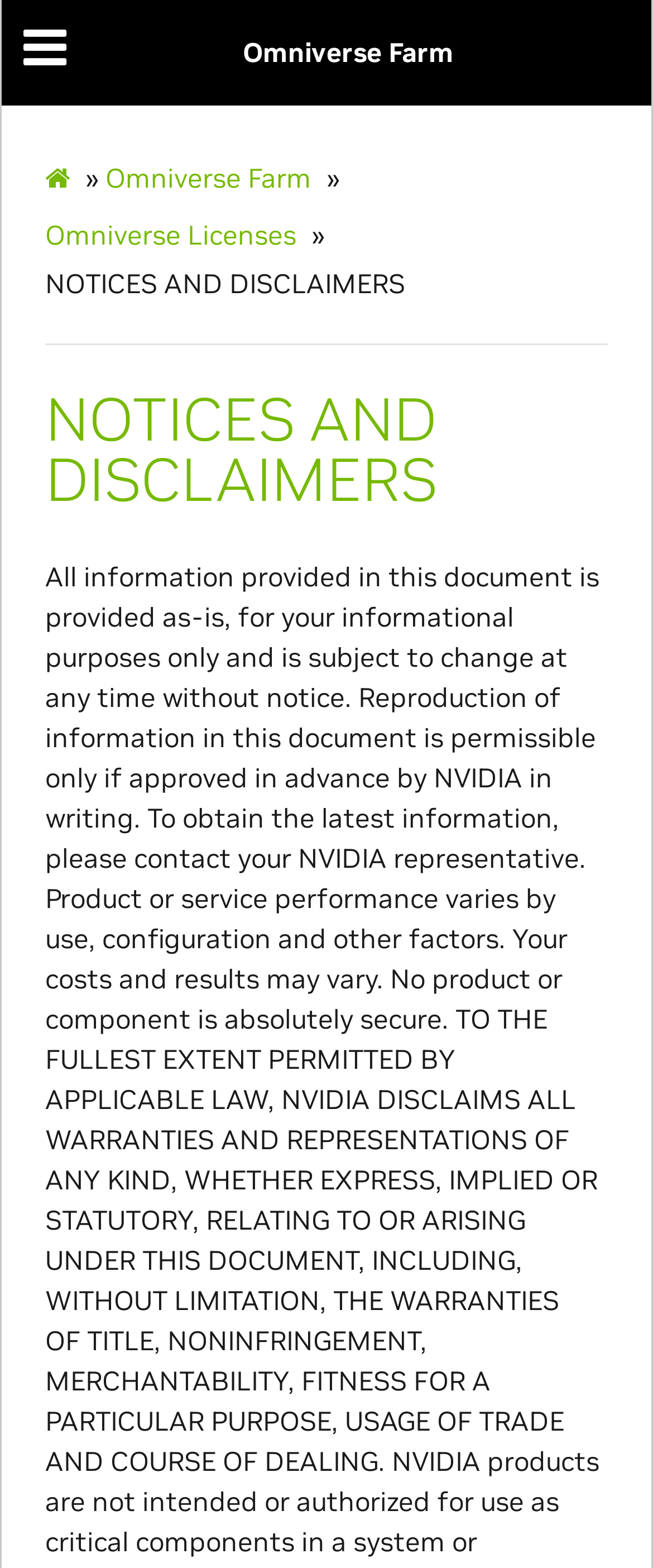What is the first link in the mobile navigation menu?
Answer with a single word or phrase, using the screenshot for reference.

Omniverse Farm